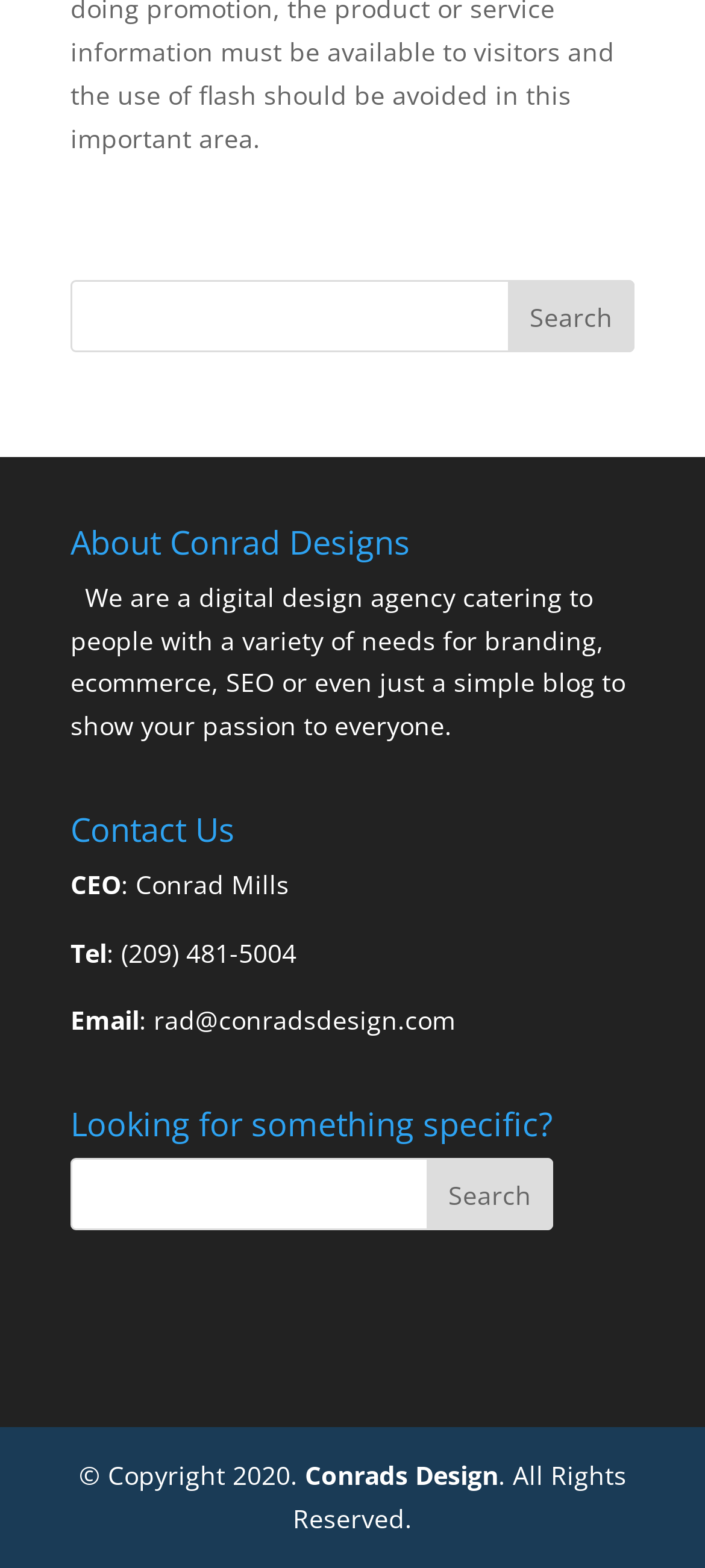Please give a succinct answer using a single word or phrase:
What is the purpose of Conrad Designs?

Digital design agency